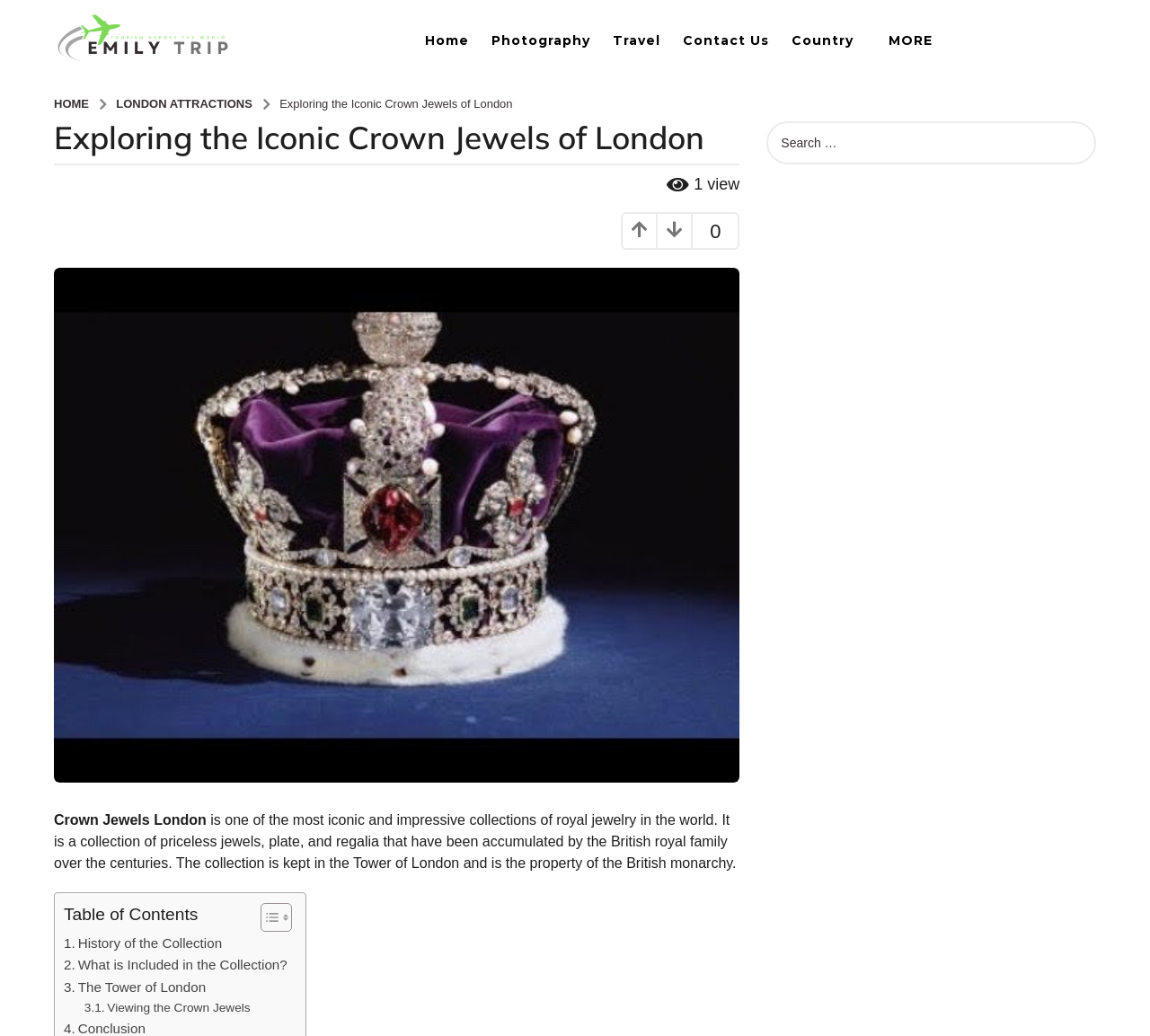Please identify the bounding box coordinates of the region to click in order to complete the given instruction: "Search for something". The coordinates should be four float numbers between 0 and 1, i.e., [left, top, right, bottom].

[0.667, 0.117, 0.953, 0.159]